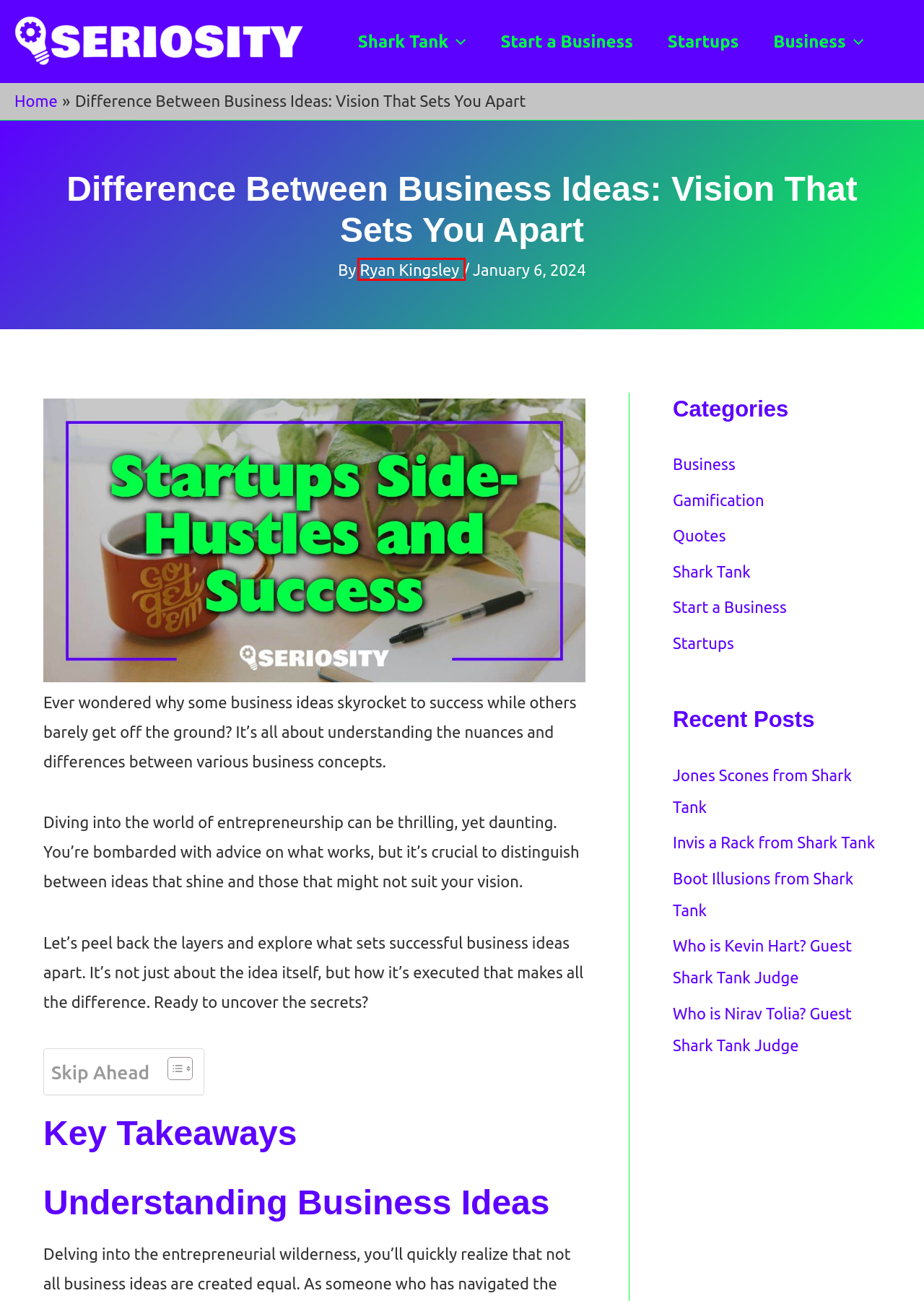Examine the screenshot of the webpage, which includes a red bounding box around an element. Choose the best matching webpage description for the page that will be displayed after clicking the element inside the red bounding box. Here are the candidates:
A. Business Archives
B. Boot Illusions from Shark Tank
C. Invis a Rack from Shark Tank
D. Who is Nirav Tolia? Guest Shark Tank Judge
E. Gamification Archives
F. Startups Archives
G. Jones Scones from Shark Tank
H. Ryan Kingsley - Seriosity

H